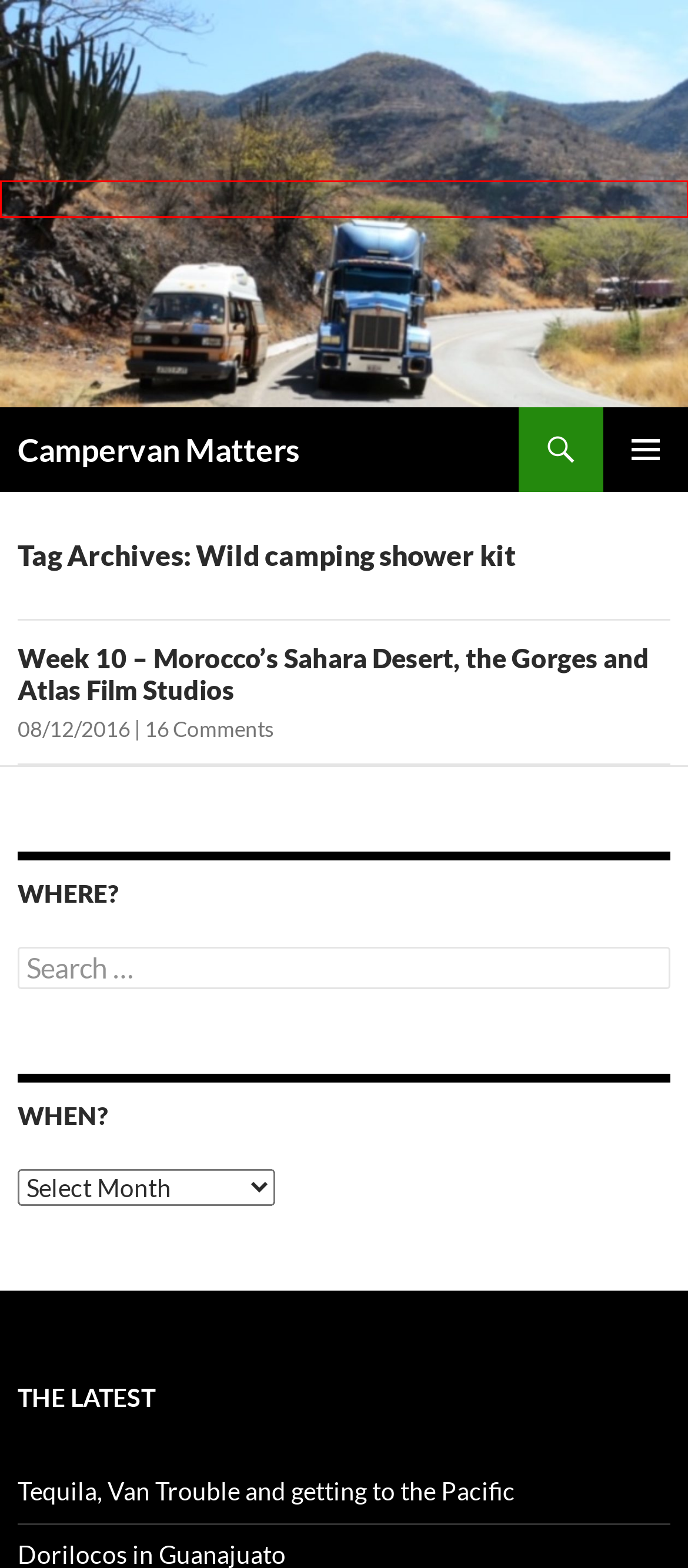Consider the screenshot of a webpage with a red bounding box and select the webpage description that best describes the new page that appears after clicking the element inside the red box. Here are the candidates:
A. Campervan Matters
B. December, 2019 | Campervan Matters
C. Sardinia | Campervan Matters
D. Campervan Kit | Campervan Matters
E. June, 2016 | Campervan Matters
F. Erg Chebbi in Morocco by campervan | Campervan Matters
G. Mexico Road Trip - Getting Ready | Campervan Matters
H. Albania | Campervan Matters

A